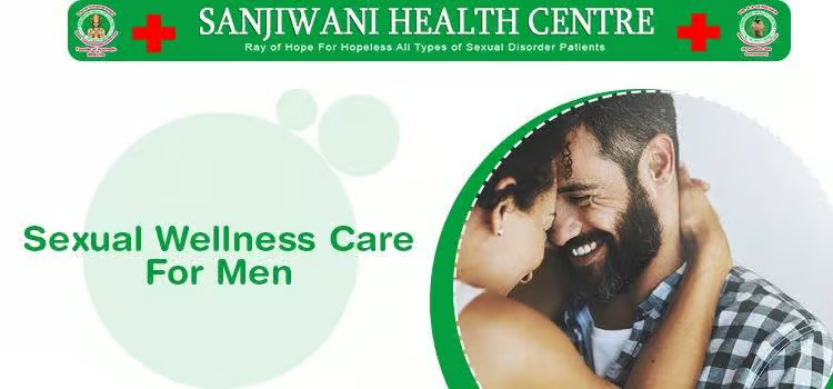Please answer the following question using a single word or phrase: What is the theme of the image?

Calm and reassurance